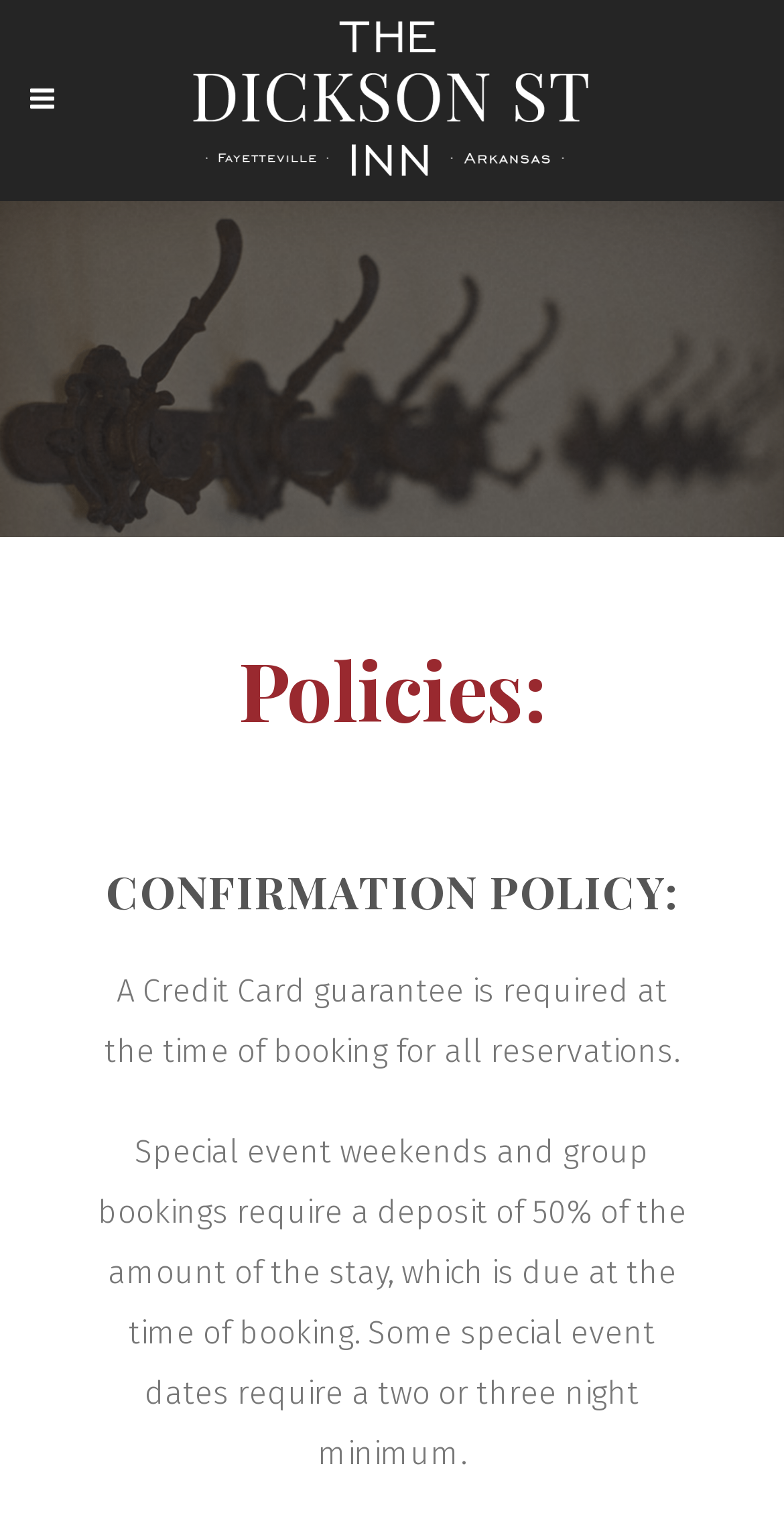Please give a one-word or short phrase response to the following question: 
What is the deposit amount required for special event weekends and group bookings?

50% of the stay